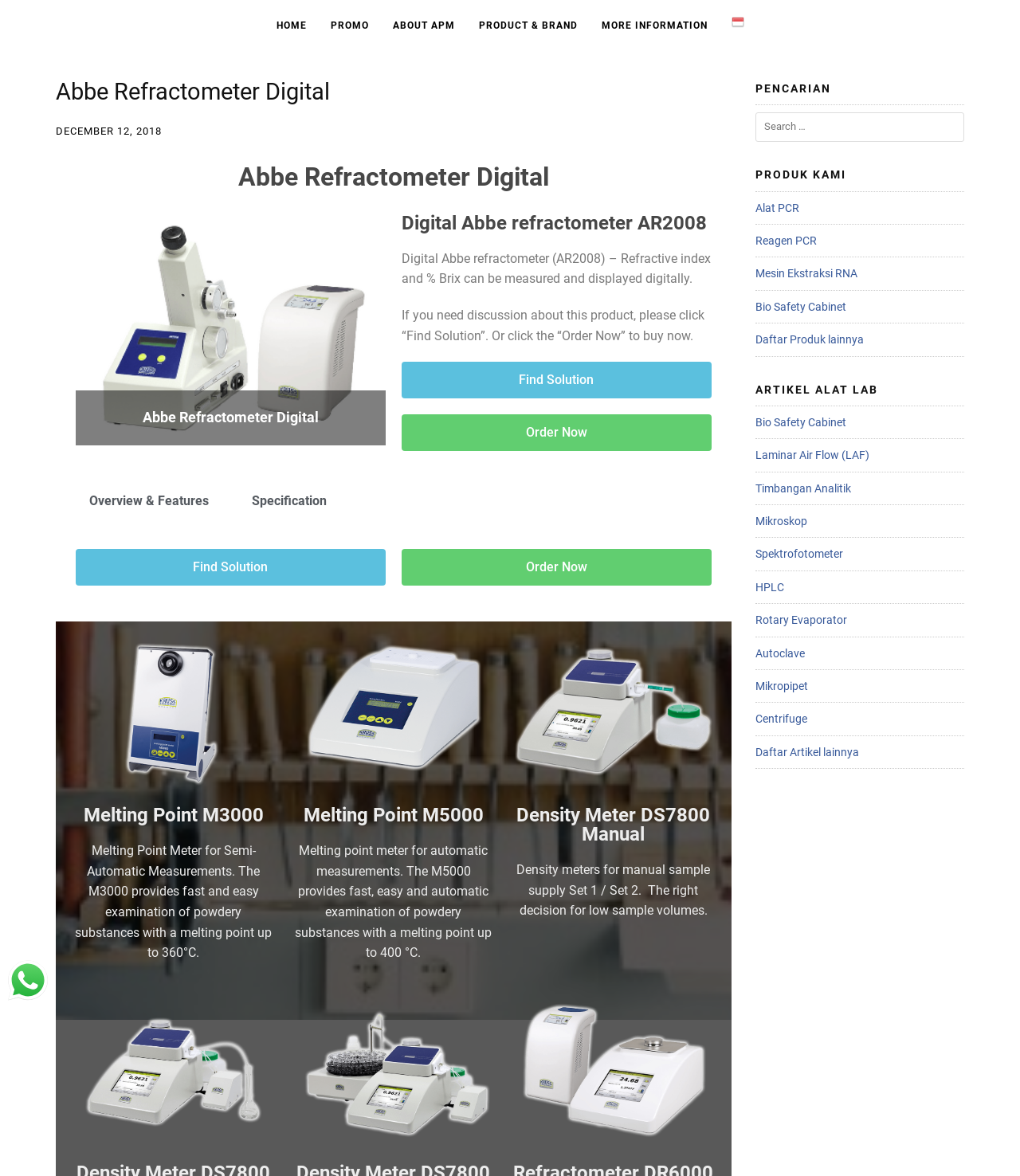Specify the bounding box coordinates of the element's area that should be clicked to execute the given instruction: "Click HOME". The coordinates should be four float numbers between 0 and 1, i.e., [left, top, right, bottom].

[0.259, 0.0, 0.312, 0.044]